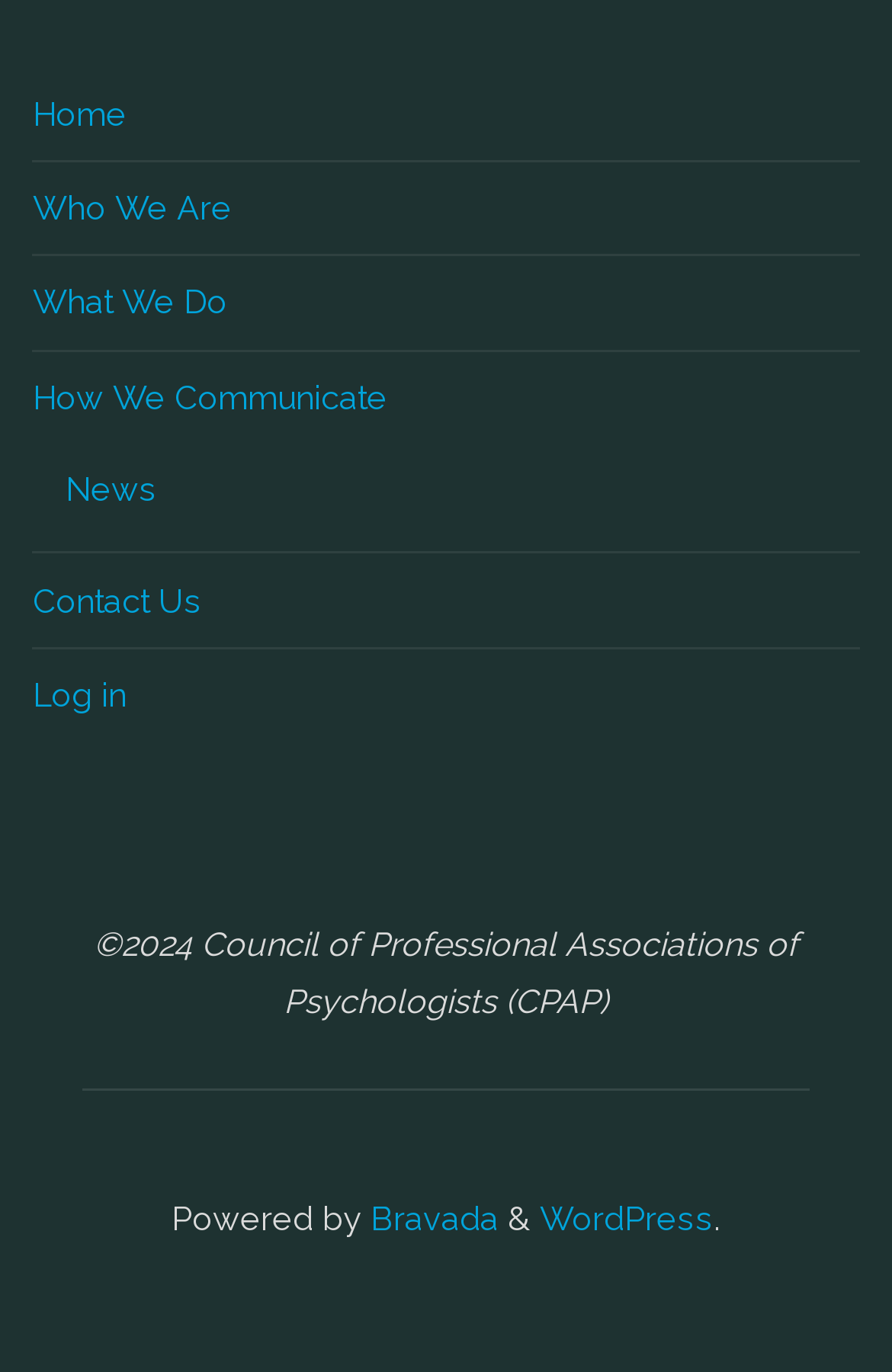Examine the screenshot and answer the question in as much detail as possible: What is the copyright year?

I found a StaticText element with the text '©2024 Council of Professional Associations of Psychologists (CPAP)' at the bottom of the webpage, indicating the copyright year.